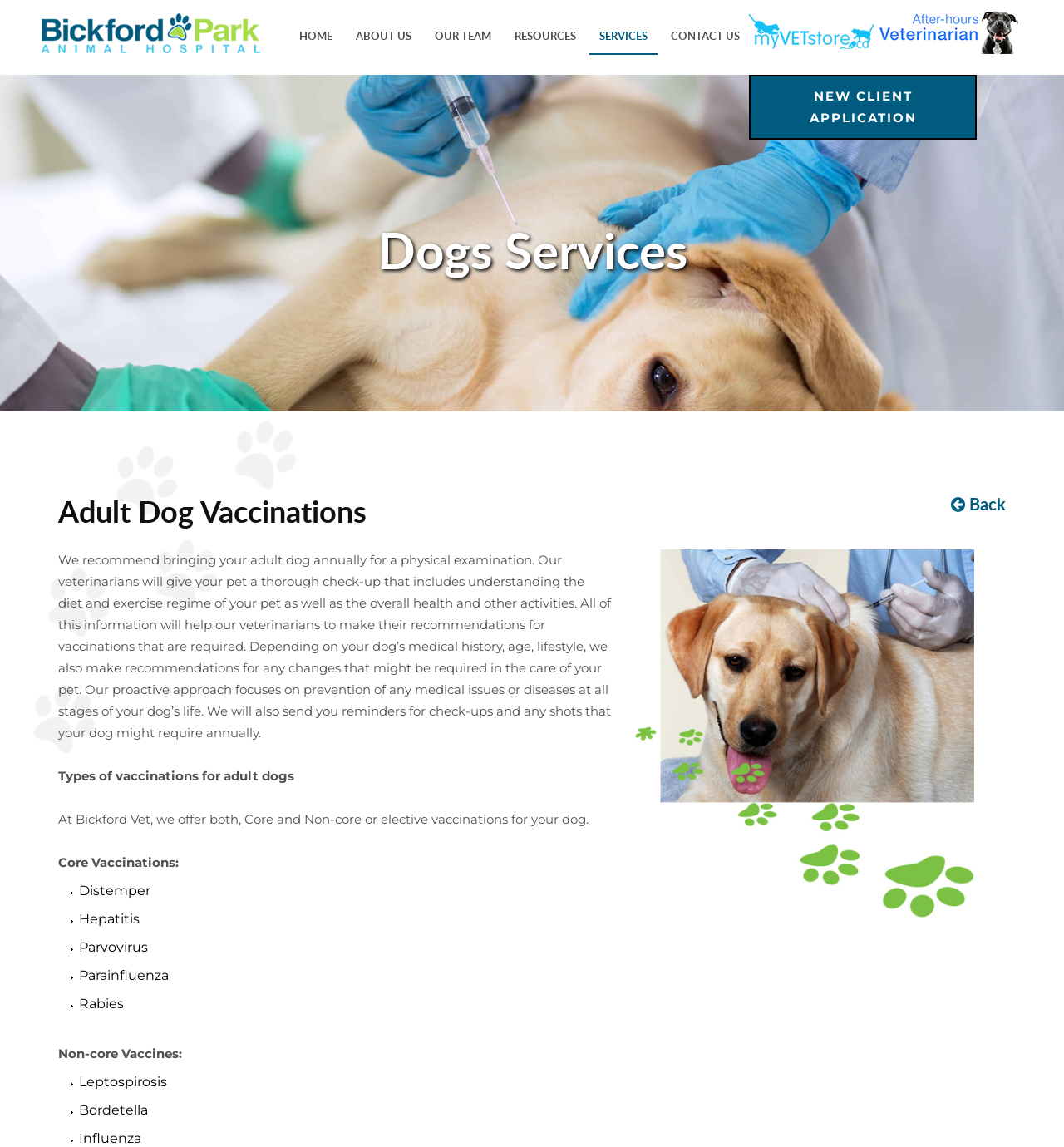Generate a thorough caption that explains the contents of the webpage.

The webpage is about Bickford Park, a veterinary clinic. At the top left corner, there is a logo image with a link. Next to it, there is a navigation menu with links to different sections of the website, including HOME, ABOUT US, OUR TEAM, RESOURCES, SERVICES, and CONTACT US. 

On the right side of the navigation menu, there are two social media links with images. Below the navigation menu, there is a prominent call-to-action button for NEW CLIENT APPLICATION.

The main content of the webpage is about adult dog vaccinations. There is a heading "Dogs Services" followed by a subheading "Adult Dog Vaccinations" with a back button. Below it, there is a paragraph explaining the importance of annual physical examinations for adult dogs and how the veterinarians make recommendations for vaccinations based on the dog's medical history, age, and lifestyle.

There is an image on the right side of the paragraph, taking up about half of the screen width. Below the image, there are several sections explaining the types of vaccinations offered, including Core and Non-core vaccinations. The Core vaccinations section lists several types of vaccinations, including Distemper, Hepatitis, Parvovirus, Parainfluenza, and Rabies, each with a bullet point. The Non-core Vaccines section also lists several types of vaccinations, including Leptospirosis, Bordetella, and Influenza, each with a bullet point.